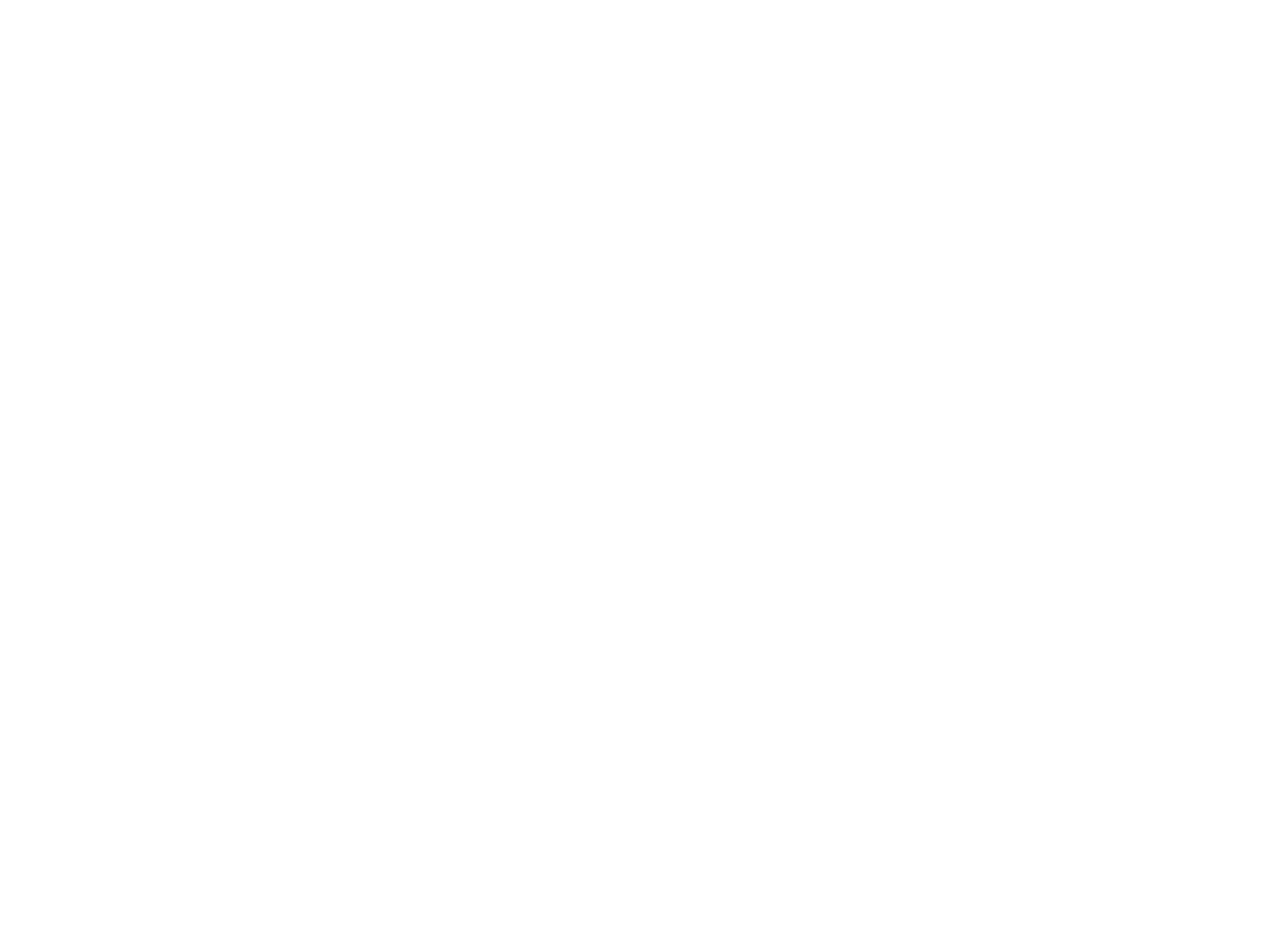Please mark the clickable region by giving the bounding box coordinates needed to complete this instruction: "Click the 'Extreme Weather Policy for Students' link".

[0.025, 0.015, 0.299, 0.038]